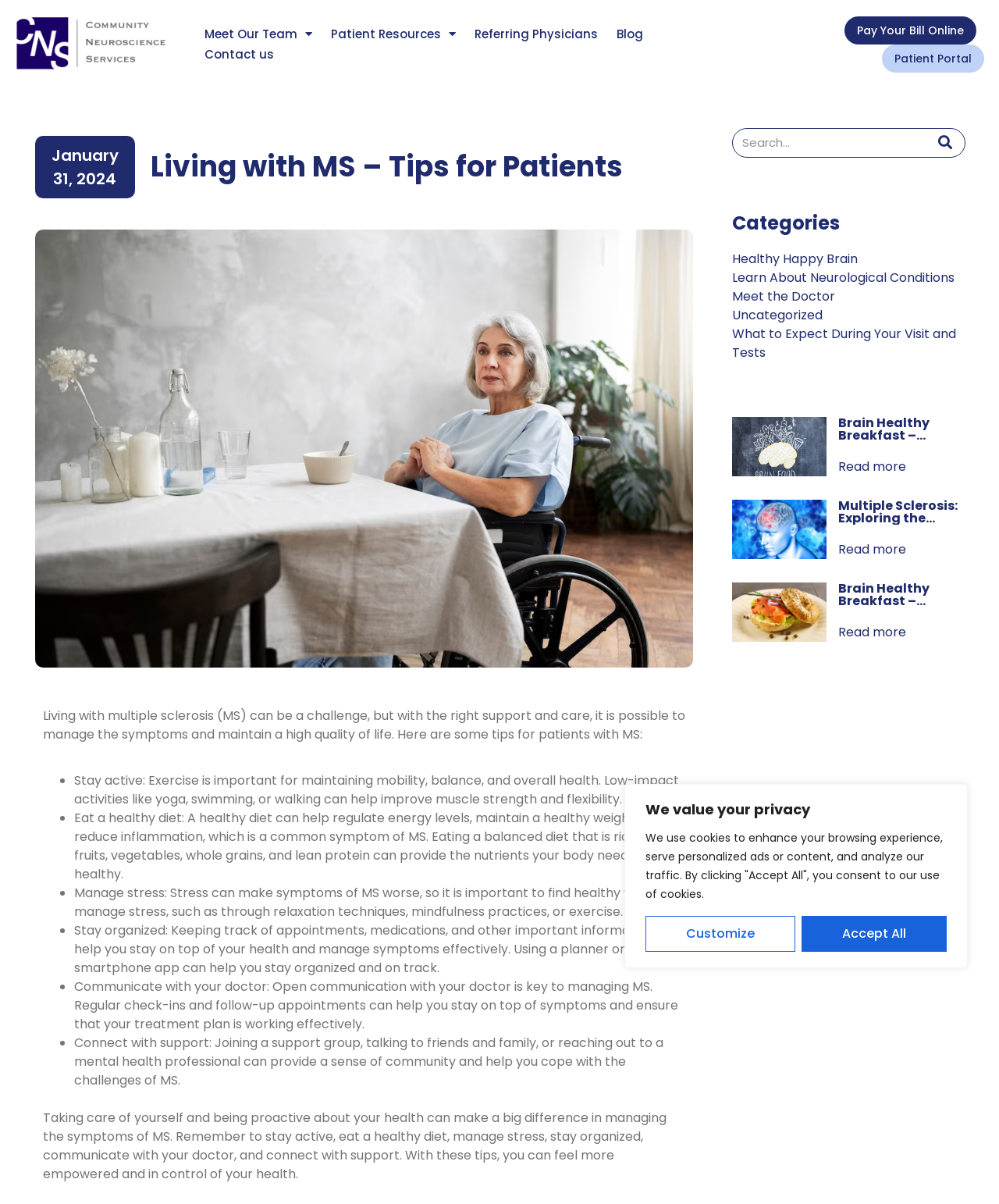Using the format (top-left x, top-left y, bottom-right x, bottom-right y), provide the bounding box coordinates for the described UI element. All values should be floating point numbers between 0 and 1: Learn About Neurological Conditions

[0.733, 0.223, 0.955, 0.238]